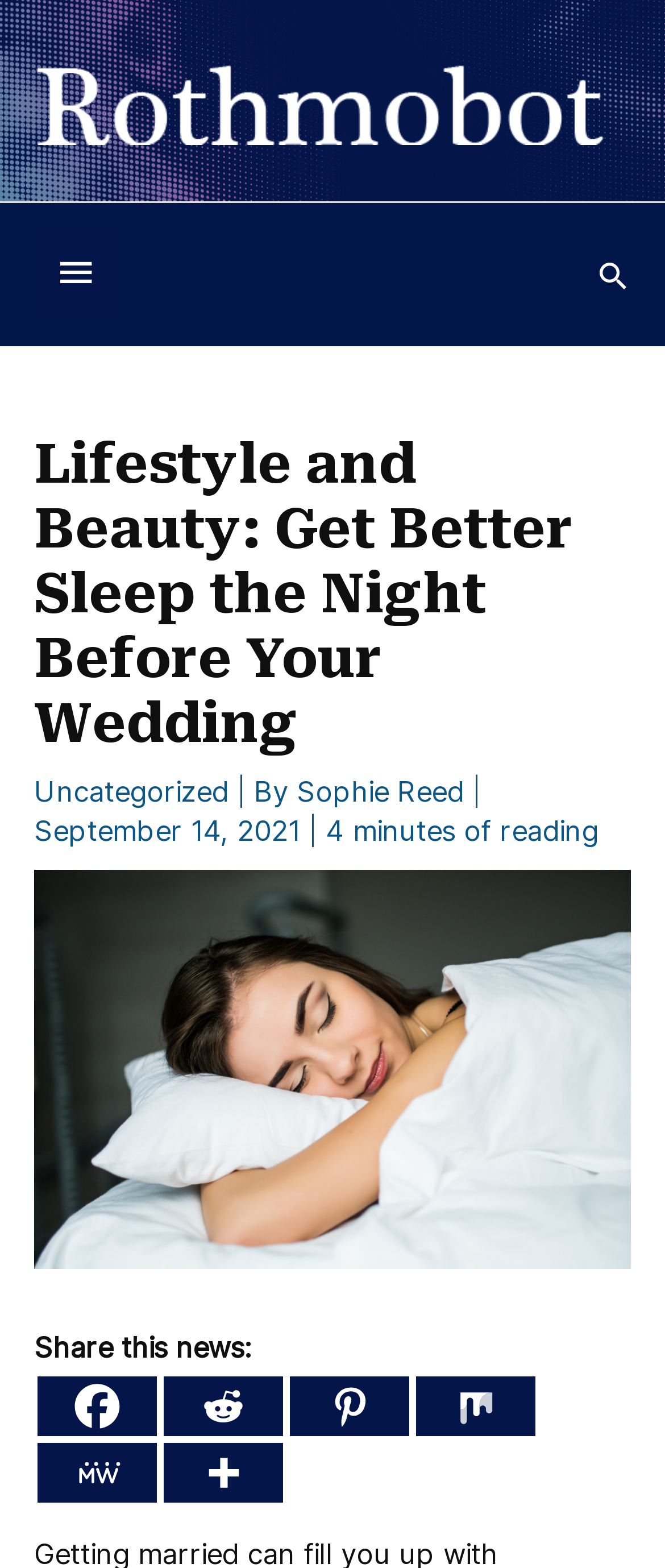Who is the author of the article?
Provide a one-word or short-phrase answer based on the image.

Sophie Reed